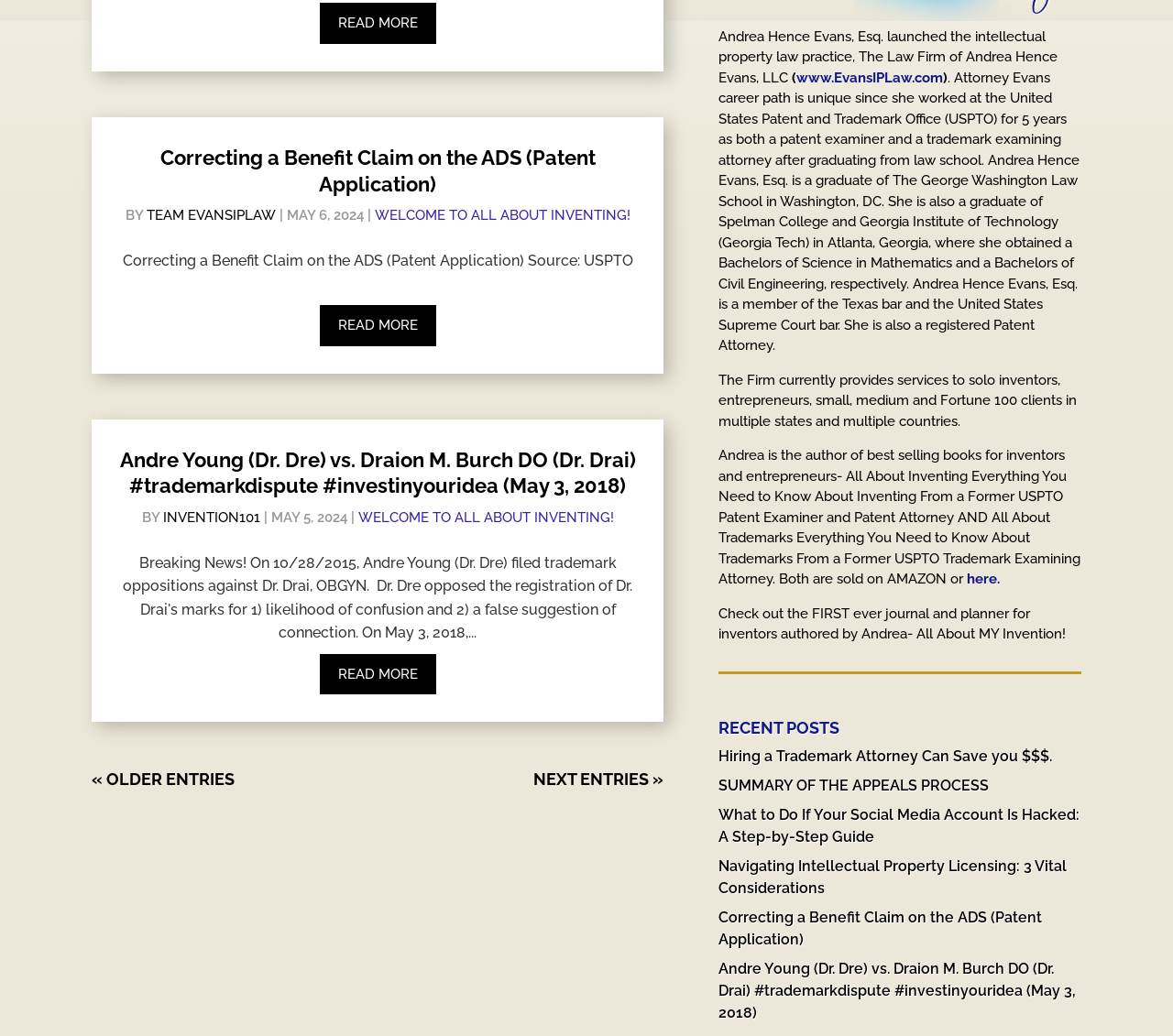Provide the bounding box coordinates of the HTML element this sentence describes: "SUMMARY OF THE APPEALS PROCESS".

[0.612, 0.75, 0.843, 0.767]